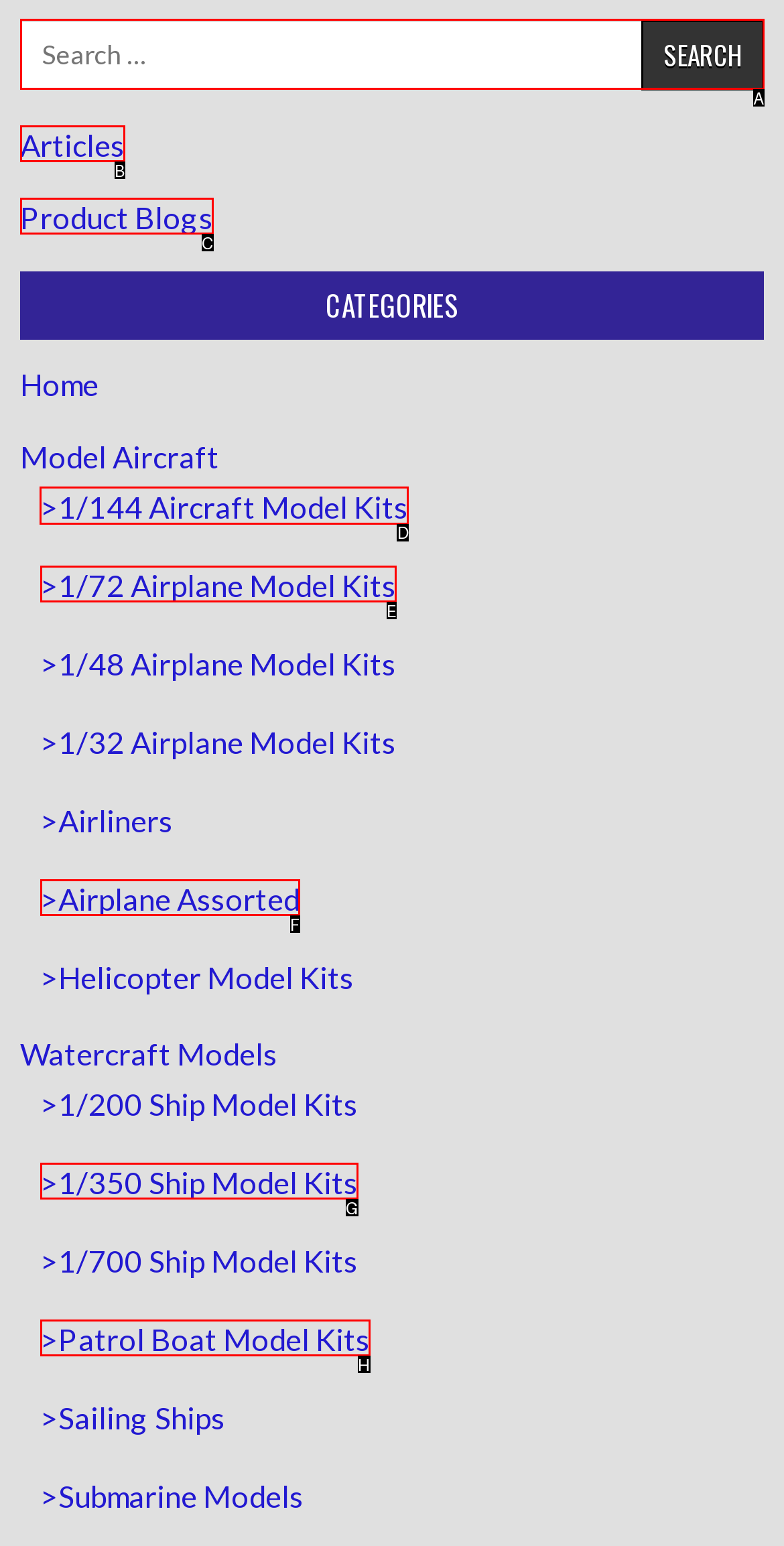Select the correct UI element to complete the task: Explore 1/144 Aircraft Model Kits
Please provide the letter of the chosen option.

D